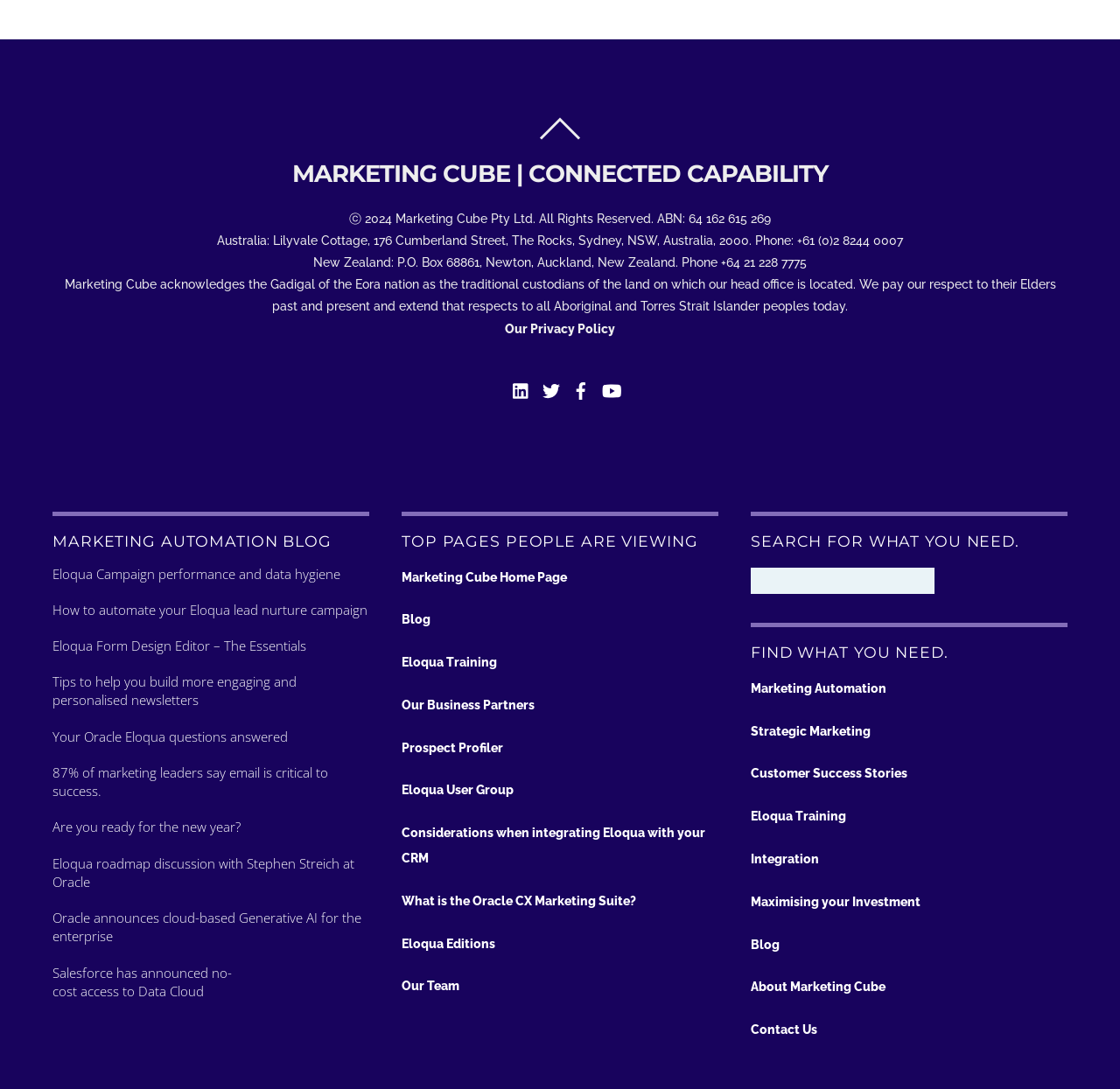Please identify the bounding box coordinates of the element that needs to be clicked to execute the following command: "Visit the 'Eloqua Training' page". Provide the bounding box using four float numbers between 0 and 1, formatted as [left, top, right, bottom].

[0.359, 0.602, 0.444, 0.615]